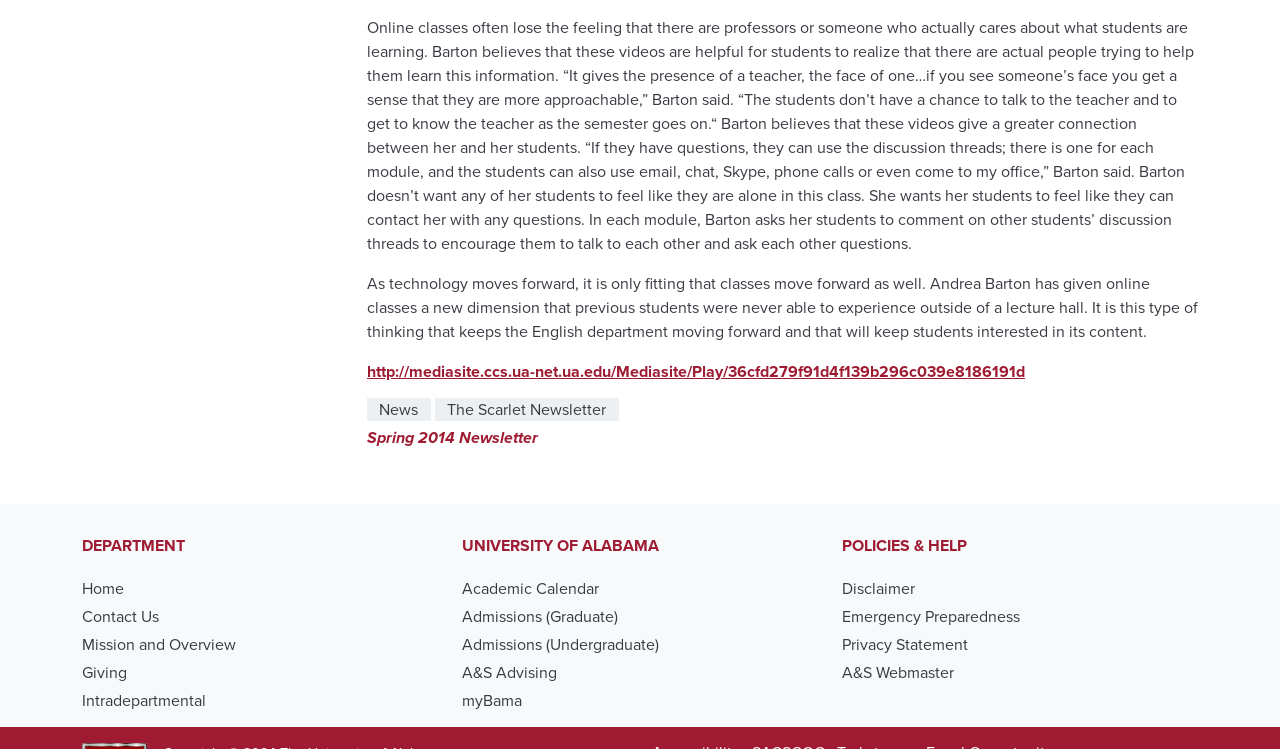Answer this question in one word or a short phrase: What is the purpose of the discussion threads?

To encourage students to talk to each other